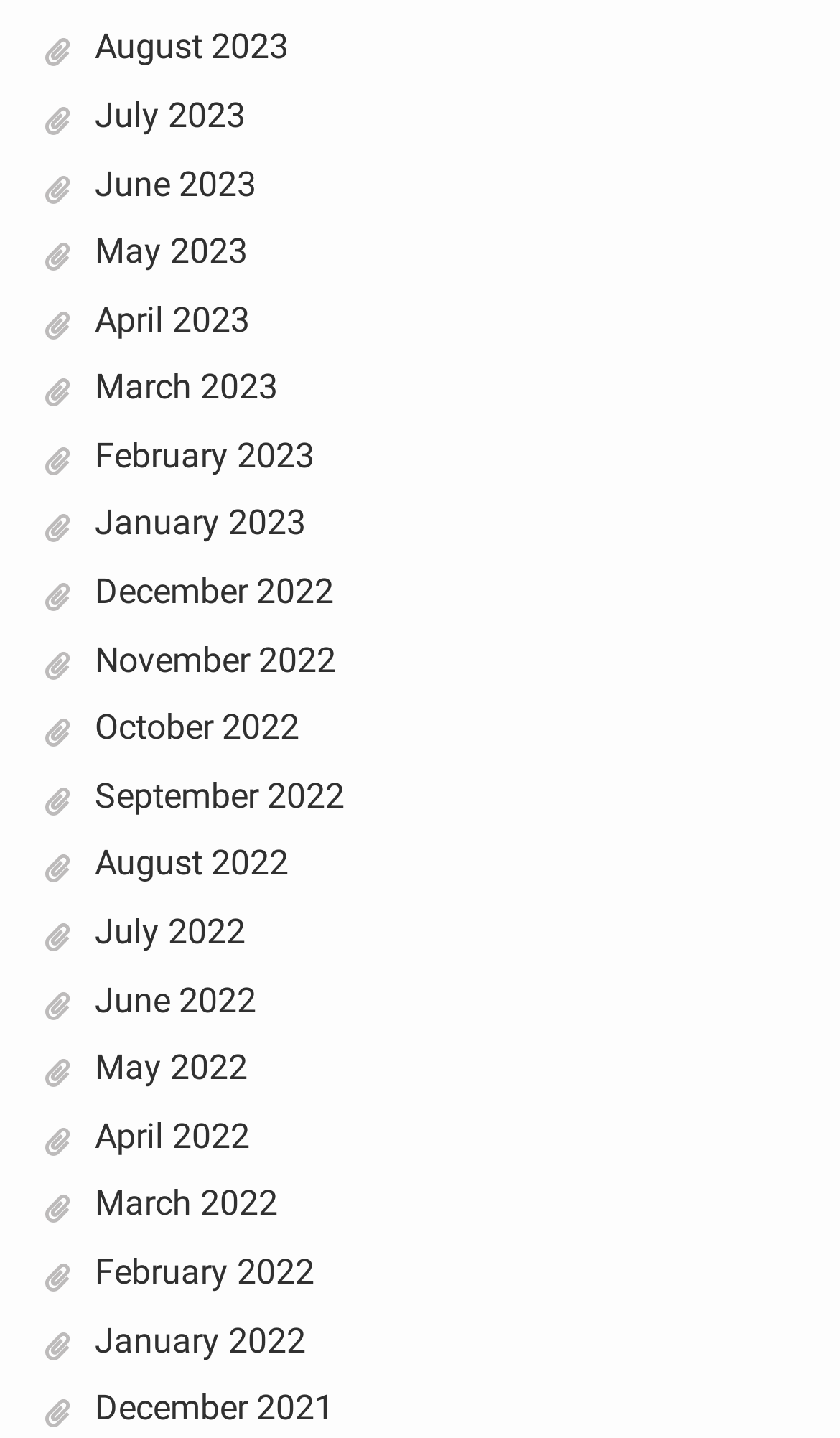What is the position of the 'June 2022' link?
Based on the screenshot, provide a one-word or short-phrase response.

Middle